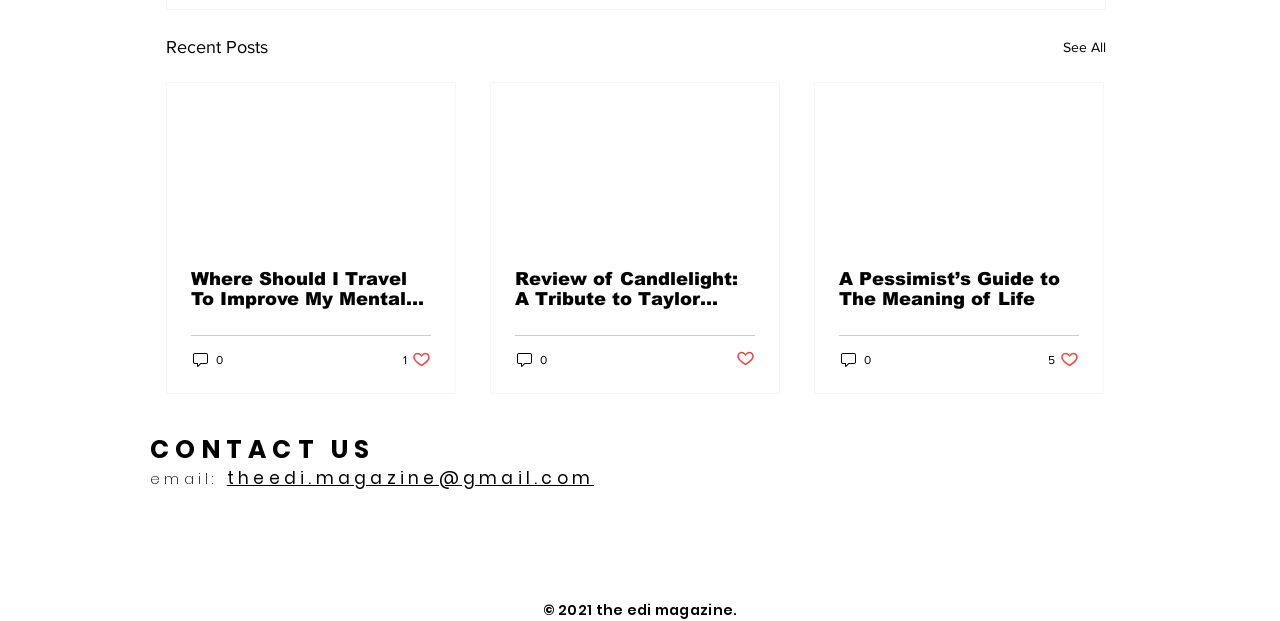What is the email address to contact the magazine?
Please answer the question with as much detail and depth as you can.

I found the link element [105] inside the contentinfo element [23] and saw that it contains the email address 'theedi.magazine@gmail.com', which is the contact email for the magazine.